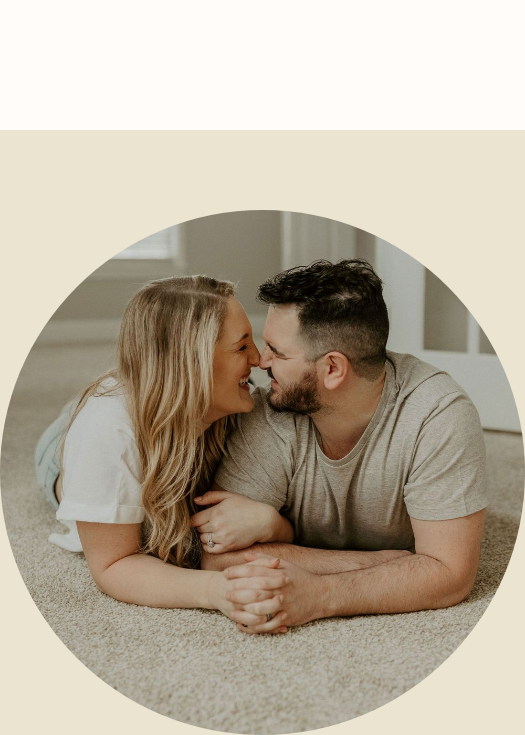Give a detailed account of the visual content in the image.

In this heartwarming image, a couple lies playfully on their stomachs, hands intertwined, conveying a sense of intimacy and joy. The woman, with long, flowing hair, leans in toward the man, whose short, neatly styled hair frames a contented smile. Their foreheads almost touch, showcasing a moment of connection and affection. The soft, neutral tones of their attire complement the cozy, inviting backdrop—a light beige carpet and softly lit room accentuate the warmth of their interaction. The circular framing adds a touch of whimsy, making this scene feel even more special, as if capturing a fleeting moment of love and companionship.